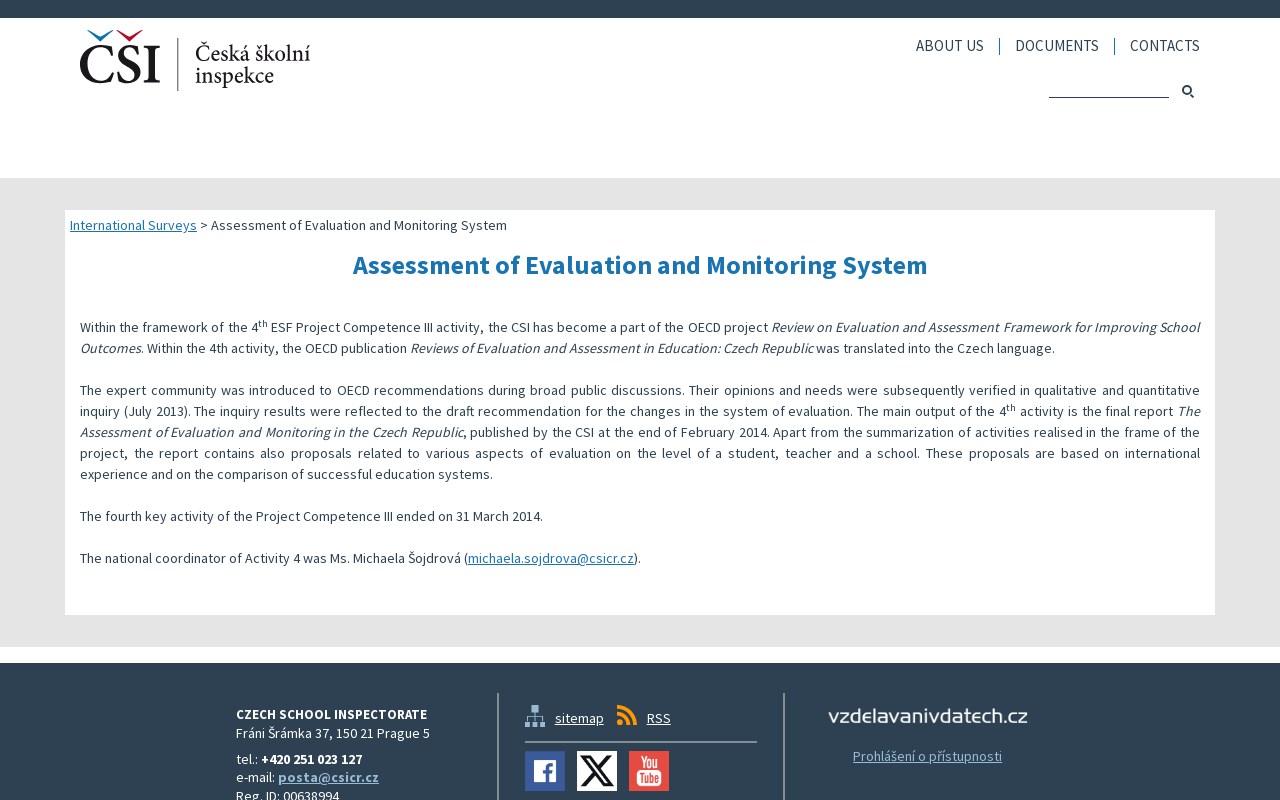Specify the bounding box coordinates of the area to click in order to follow the given instruction: "Search for a term."

[0.82, 0.088, 0.913, 0.122]